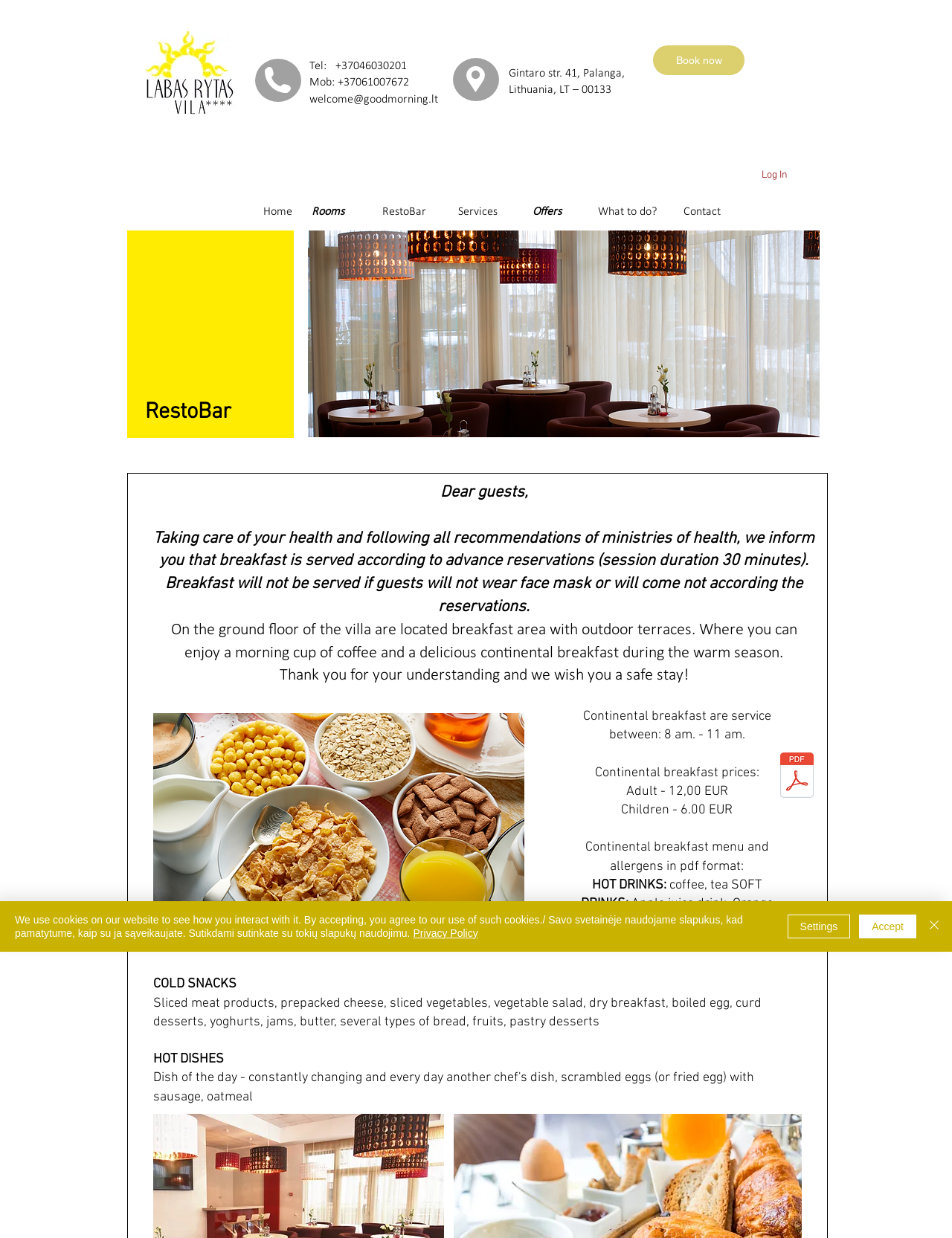Find the bounding box coordinates of the clickable area that will achieve the following instruction: "Click the 'Book now' link".

[0.686, 0.037, 0.782, 0.061]